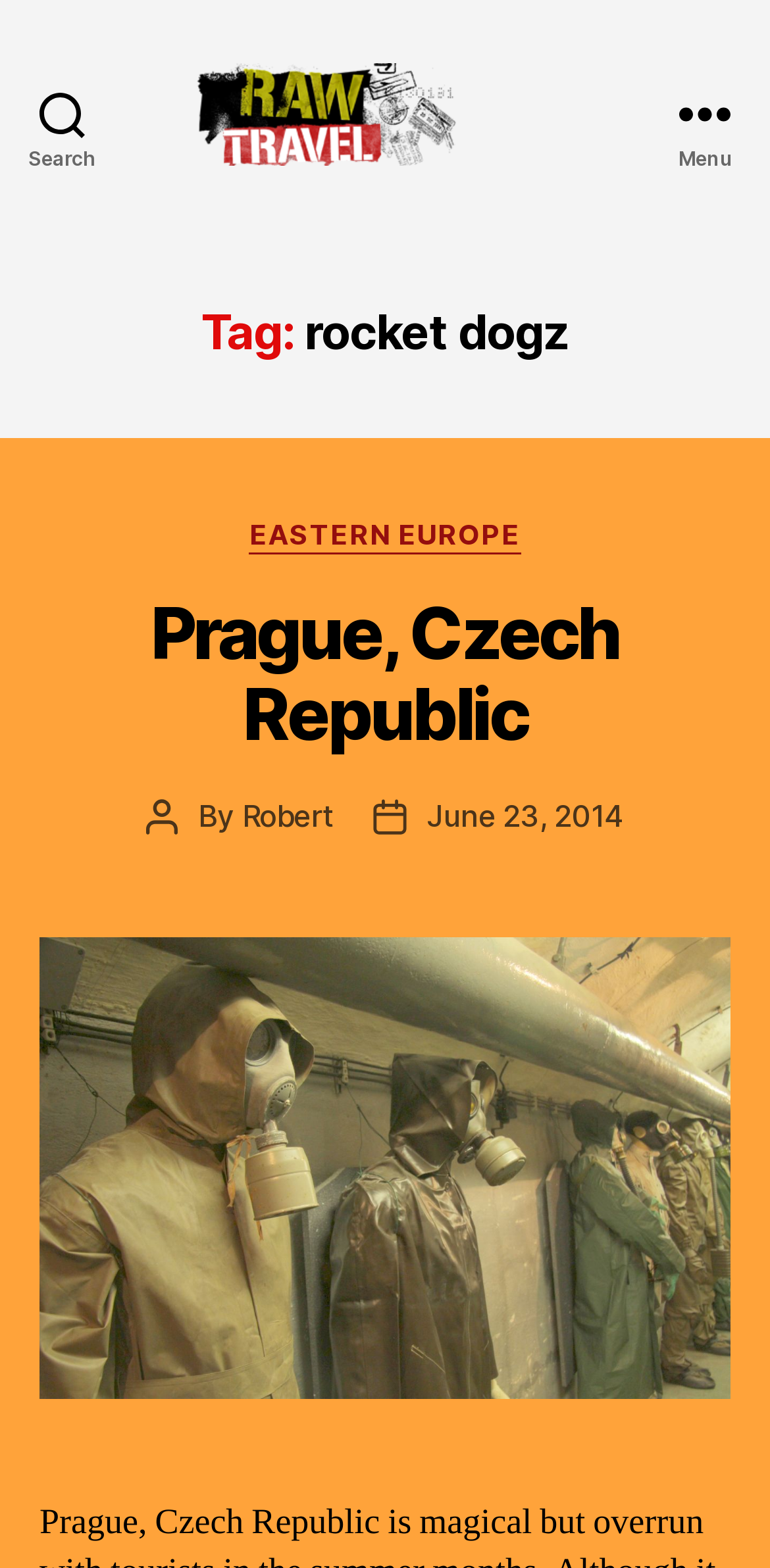When was the post published?
Using the image, elaborate on the answer with as much detail as possible.

I found the publication date by looking at the 'Post date' section, which says 'June 23, 2014'.